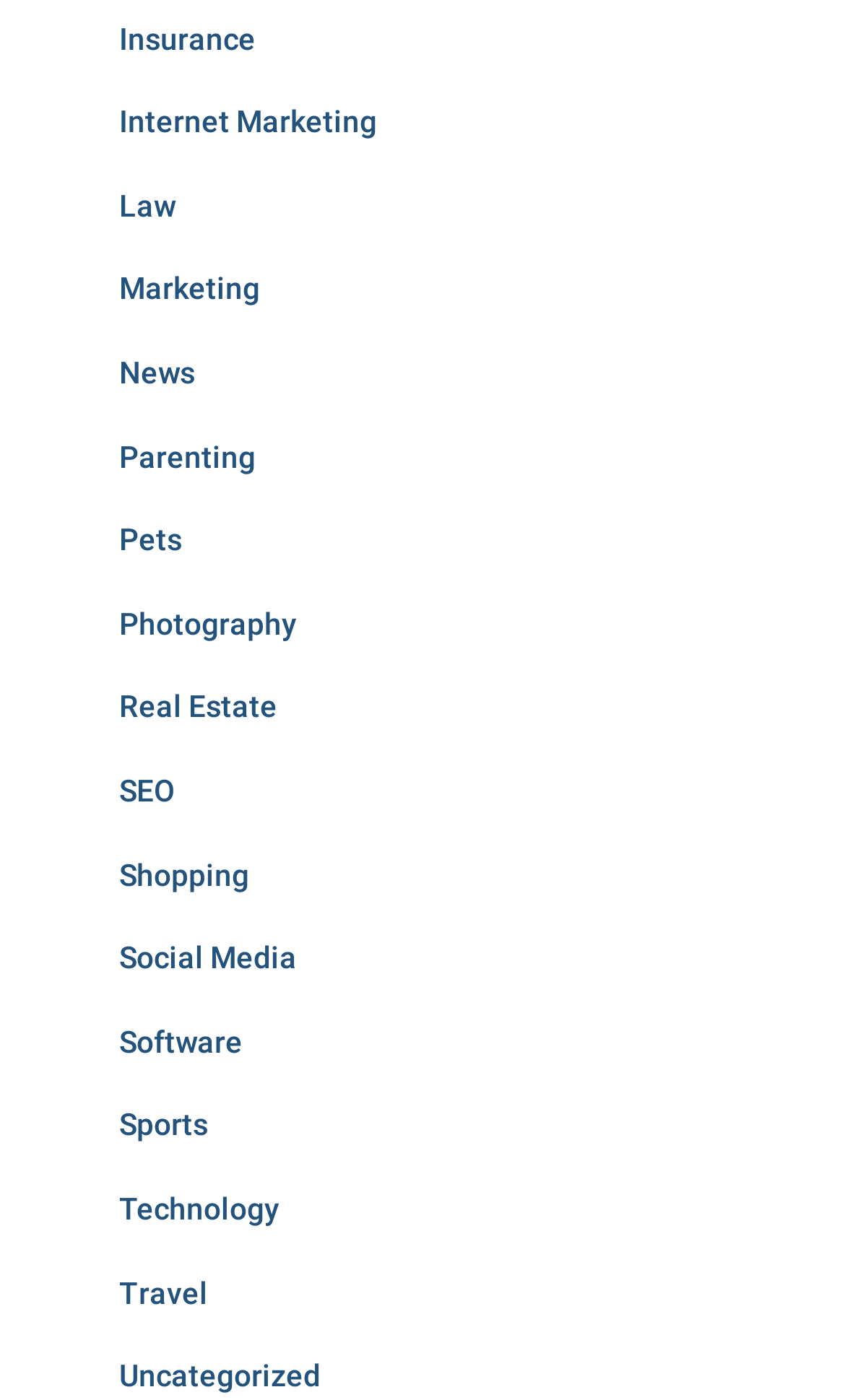Please provide the bounding box coordinates for the element that needs to be clicked to perform the instruction: "Explore Law". The coordinates must consist of four float numbers between 0 and 1, formatted as [left, top, right, bottom].

[0.141, 0.134, 0.208, 0.159]